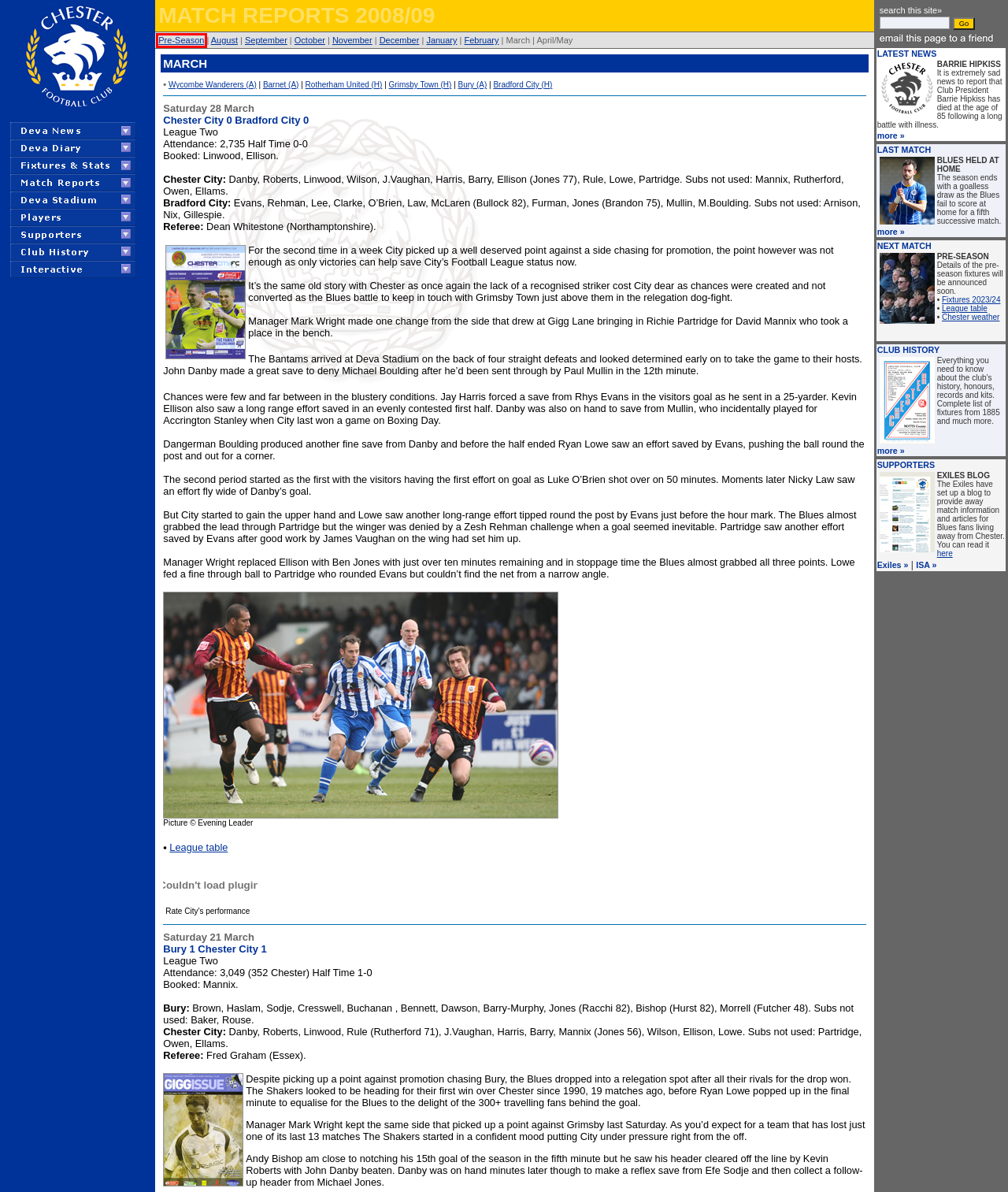You have a screenshot of a webpage with a red bounding box around a UI element. Determine which webpage description best matches the new webpage that results from clicking the element in the bounding box. Here are the candidates:
A. Chester Football Club
B. Chester First Team Fixtures 2023/24
C. National League North Table 2023/24
D. Curious Romances
E. Chester City Squad 2009/10
F. Error 404
G. News from Deva Stadium February 2019
H. Pre-season 2008 match reports

H